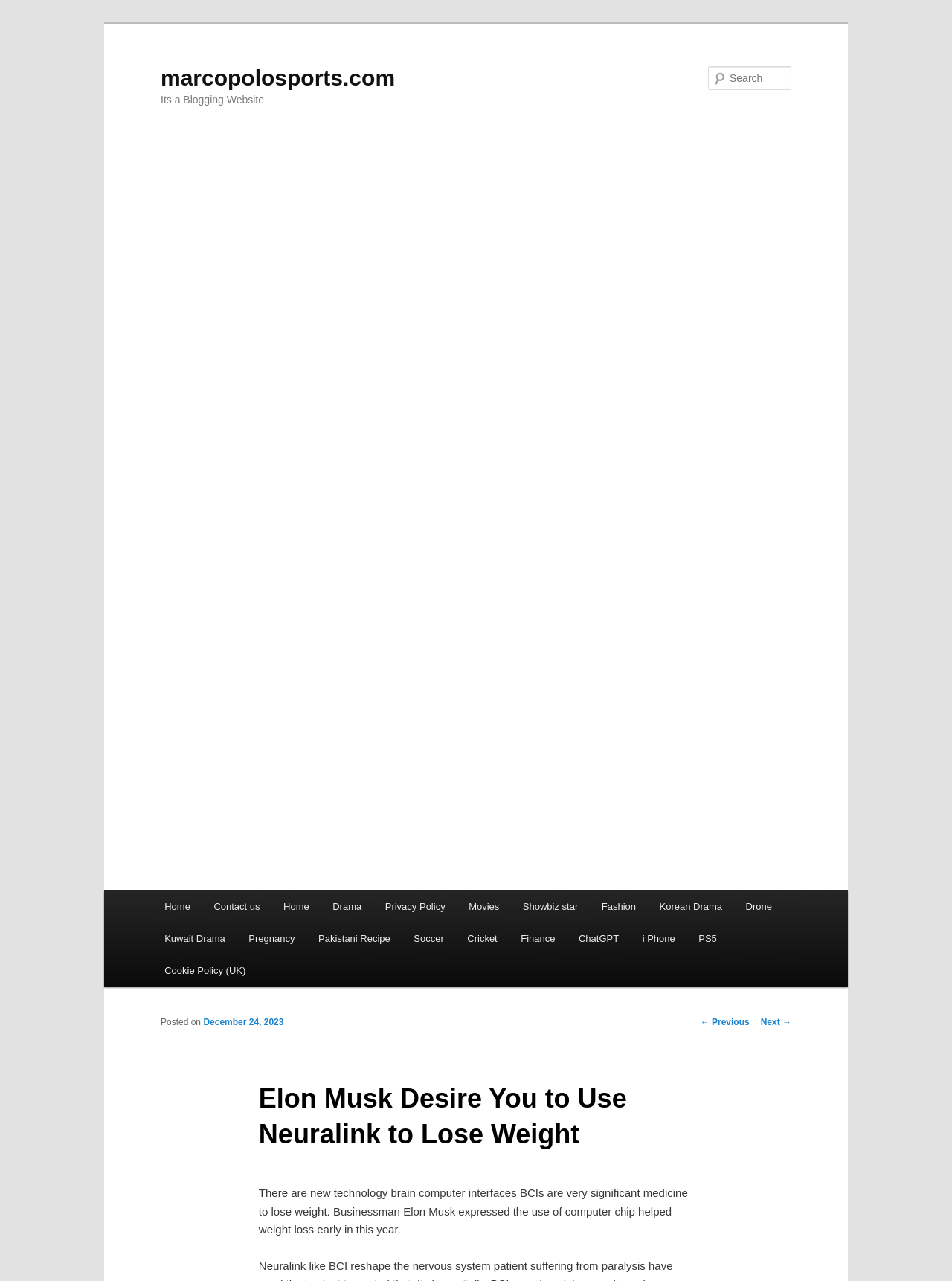Determine the bounding box for the UI element as described: "Korean Drama". The coordinates should be represented as four float numbers between 0 and 1, formatted as [left, top, right, bottom].

[0.68, 0.695, 0.771, 0.72]